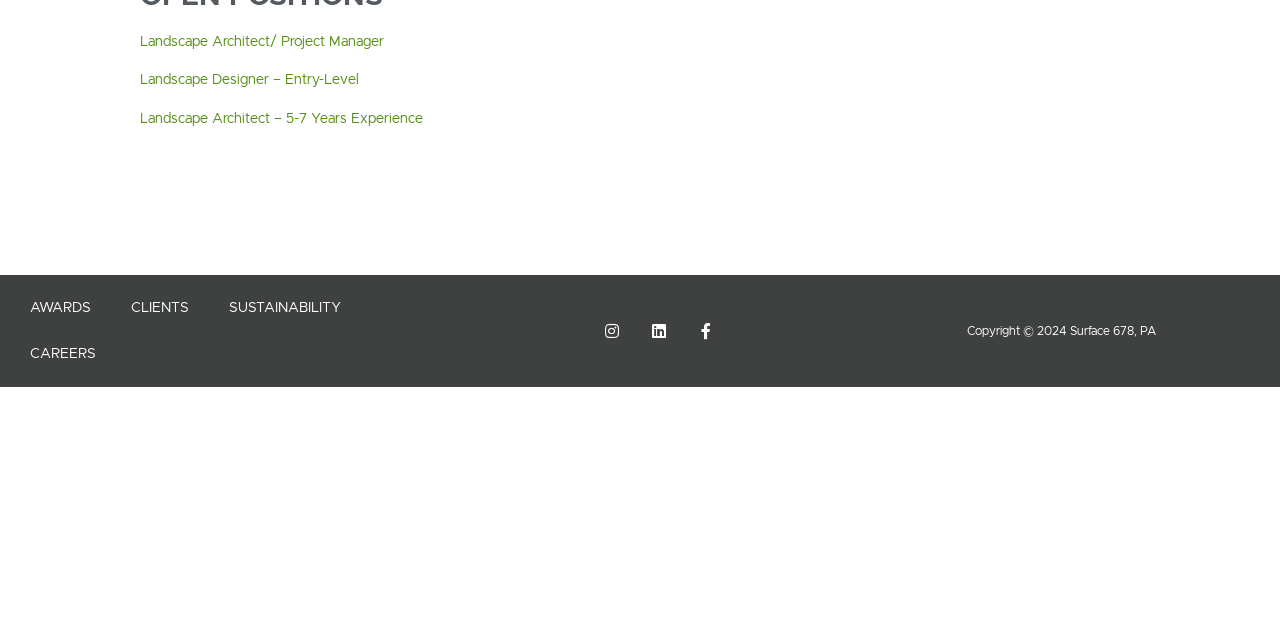Using the provided element description "Landscape Designer – Entry-Level", determine the bounding box coordinates of the UI element.

[0.109, 0.115, 0.28, 0.137]